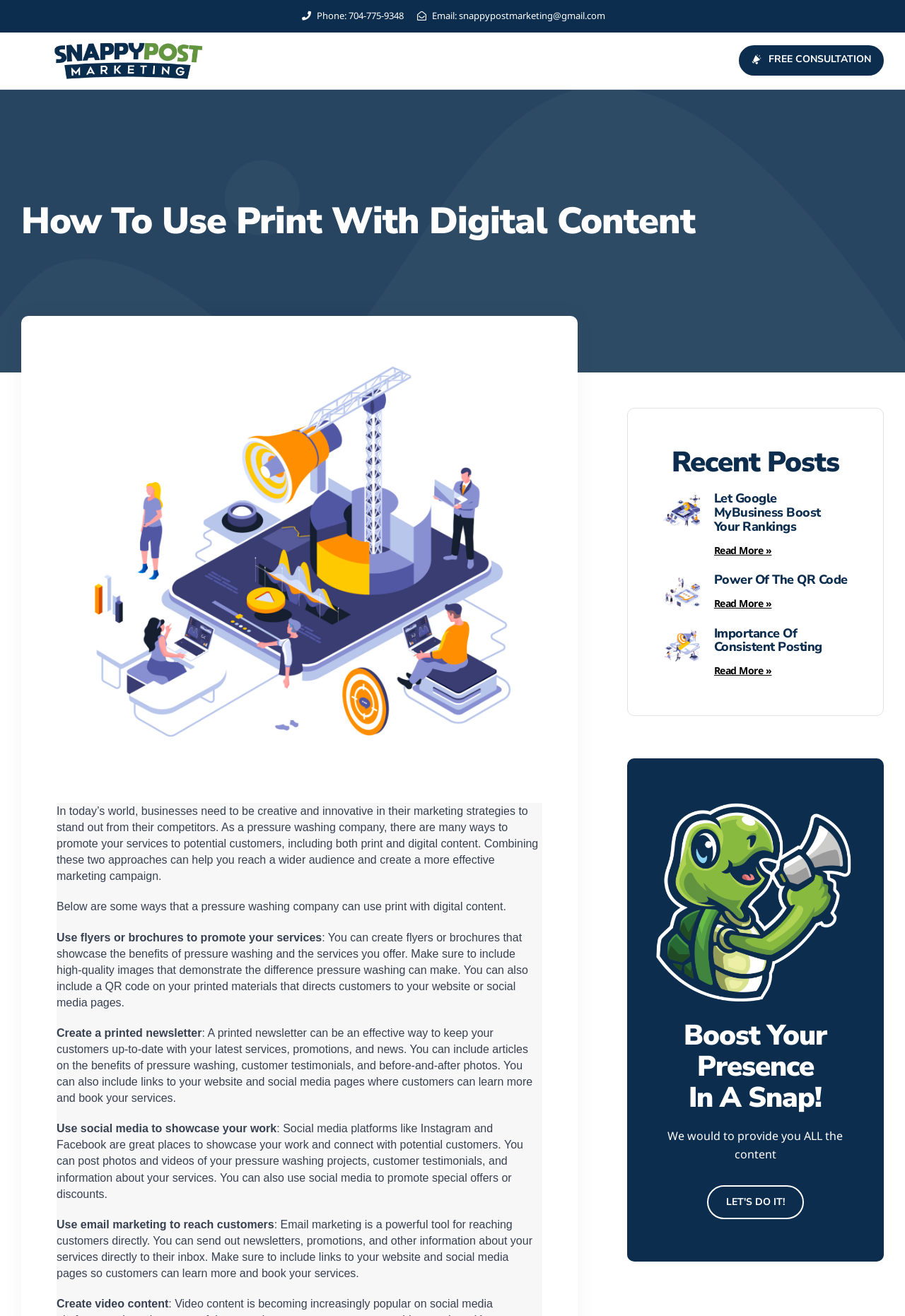Using the element description provided, determine the bounding box coordinates in the format (top-left x, top-left y, bottom-right x, bottom-right y). Ensure that all values are floating point numbers between 0 and 1. Element description: alt="snappypostheaderlogo"

[0.023, 0.03, 0.26, 0.062]